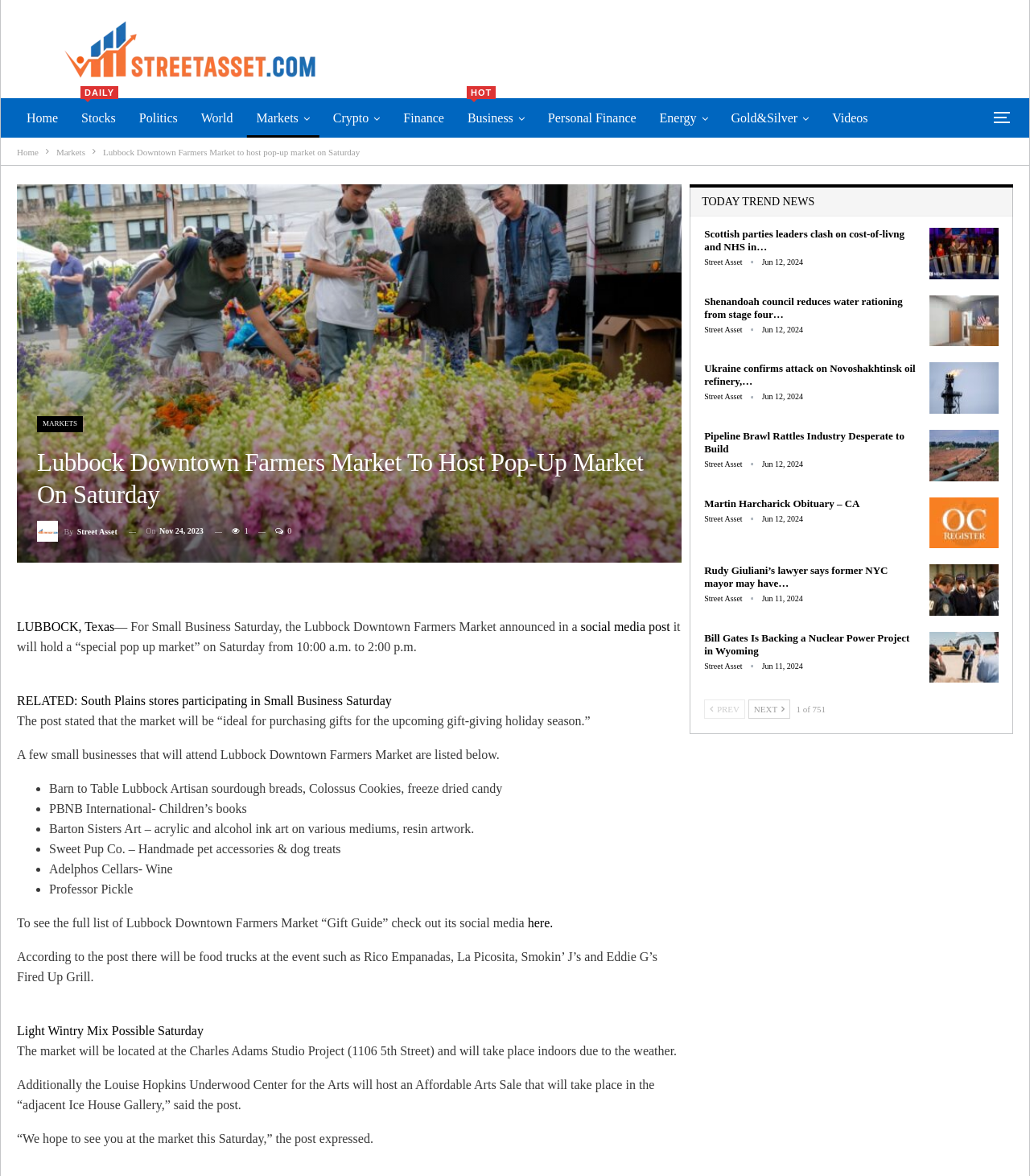What is the location of the market?
Refer to the image and provide a one-word or short phrase answer.

Charles Adams Studio Project (1106 5th Street)